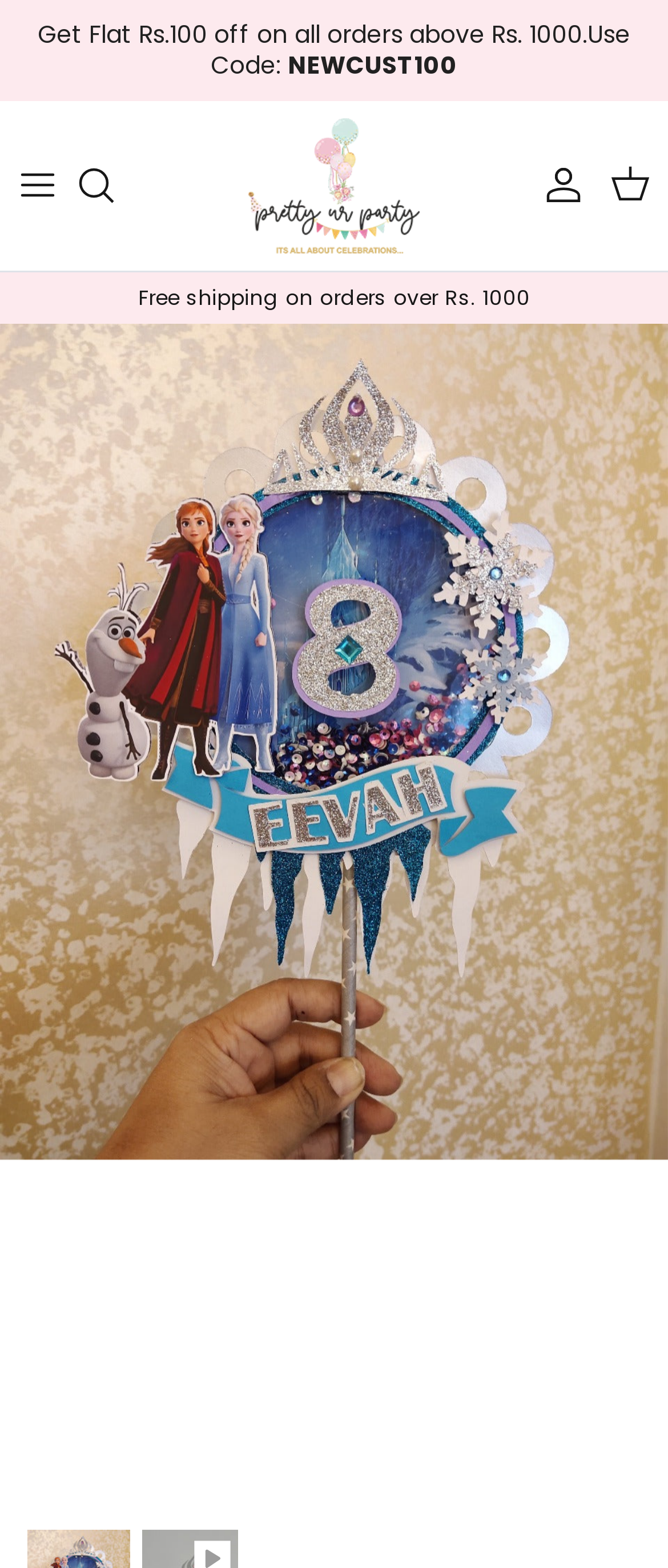Offer a comprehensive description of the webpage’s content and structure.

This webpage is about a "Frozen Cake Topper" for a birthday party. At the top, there is a promotional message offering a discount of Rs. 100 on orders above Rs. 1000, with a code "NEWCUST100" provided. Below this, there are navigation buttons, including "Previous", "Next", "Menu", "Search", and links to "PRETTY UR PARTY", "Account", and "Cart". 

On the top-right corner, there is a notification about free shipping on orders over Rs. 1000. The main content of the page is a carousel, which takes up most of the page. The carousel has two slides, and the first slide is currently displayed. Within the carousel, there is a link to load the first image in the gallery view. There is also a logo of "PRETTY UR PARTY" on the top, which is an image.